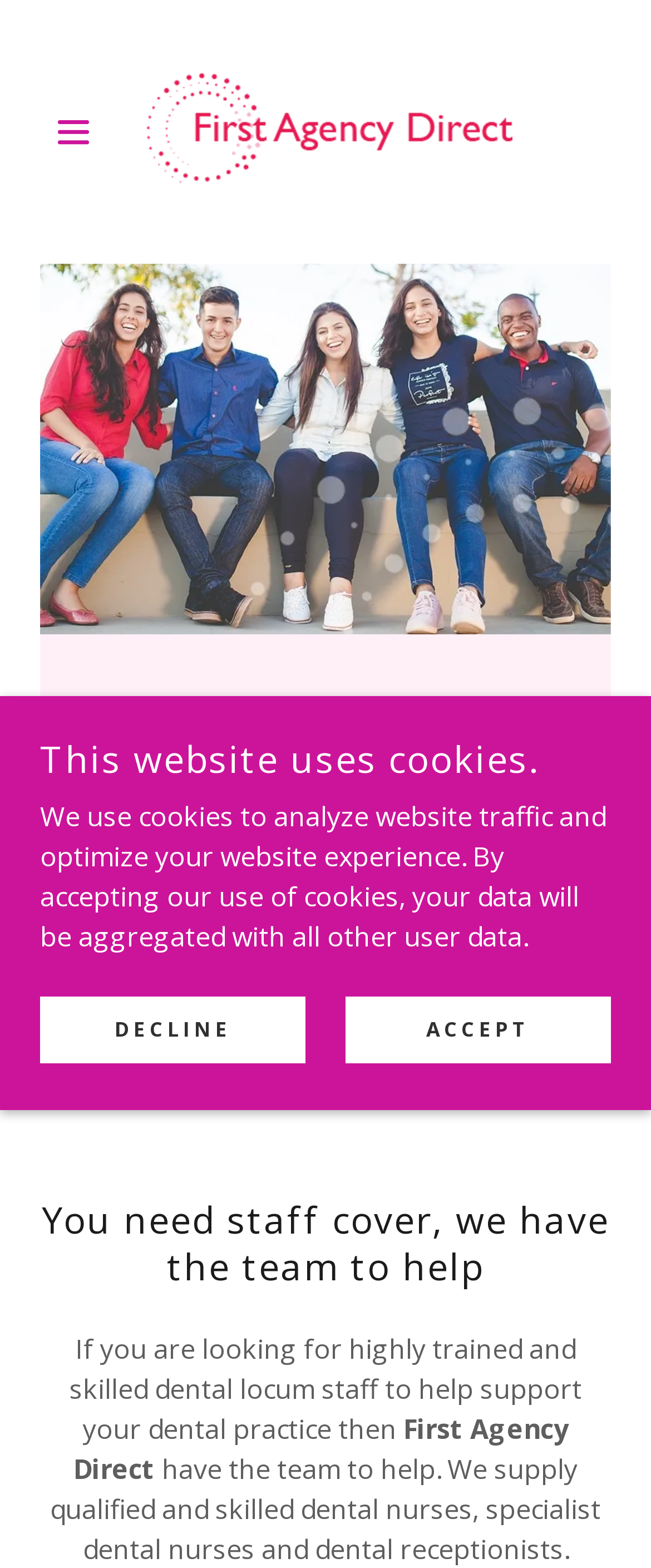Please provide the main heading of the webpage content.

Welcome to
First Agency Direct